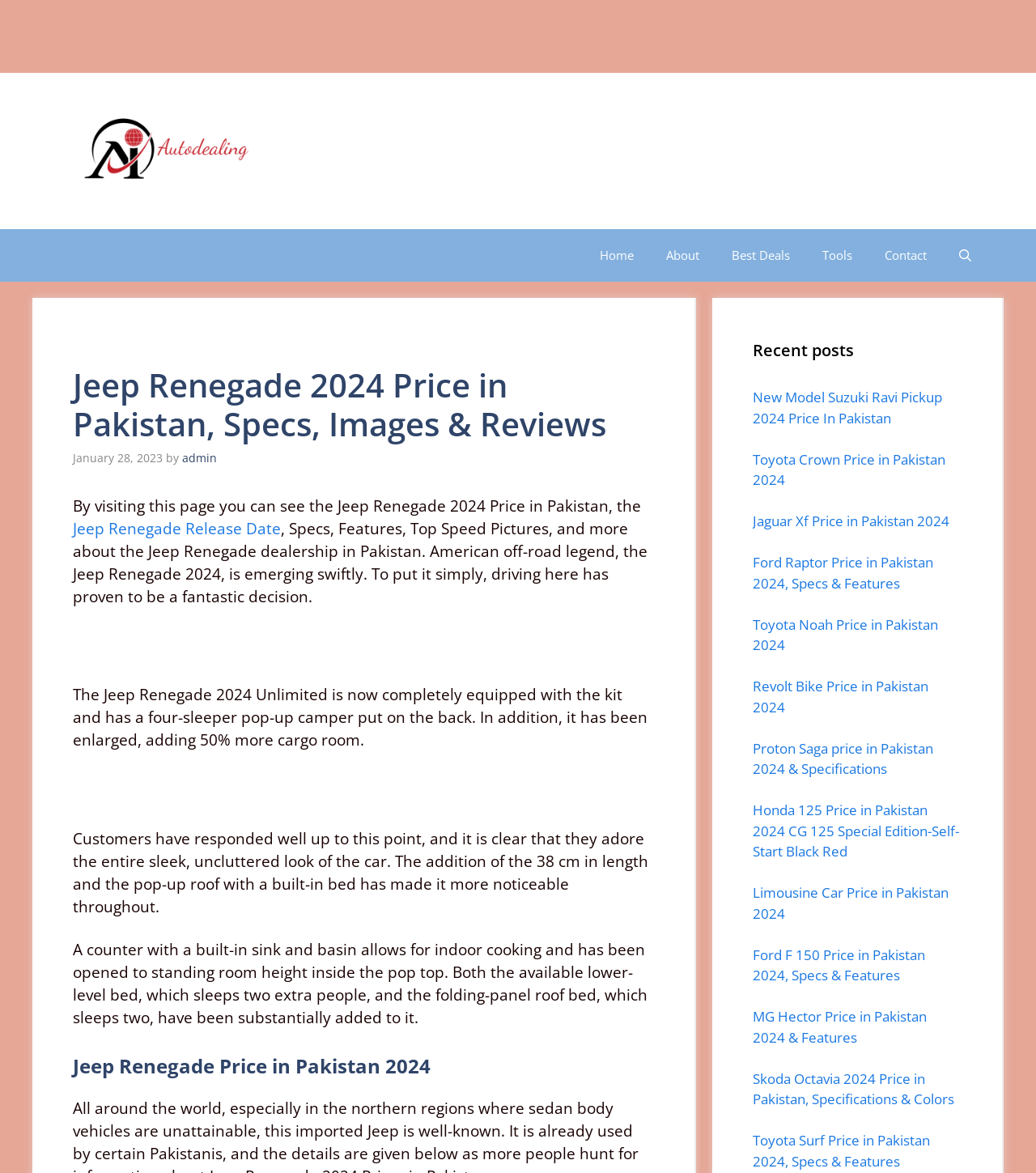For the given element description Jeep Renegade Release Date, determine the bounding box coordinates of the UI element. The coordinates should follow the format (top-left x, top-left y, bottom-right x, bottom-right y) and be within the range of 0 to 1.

[0.07, 0.442, 0.271, 0.459]